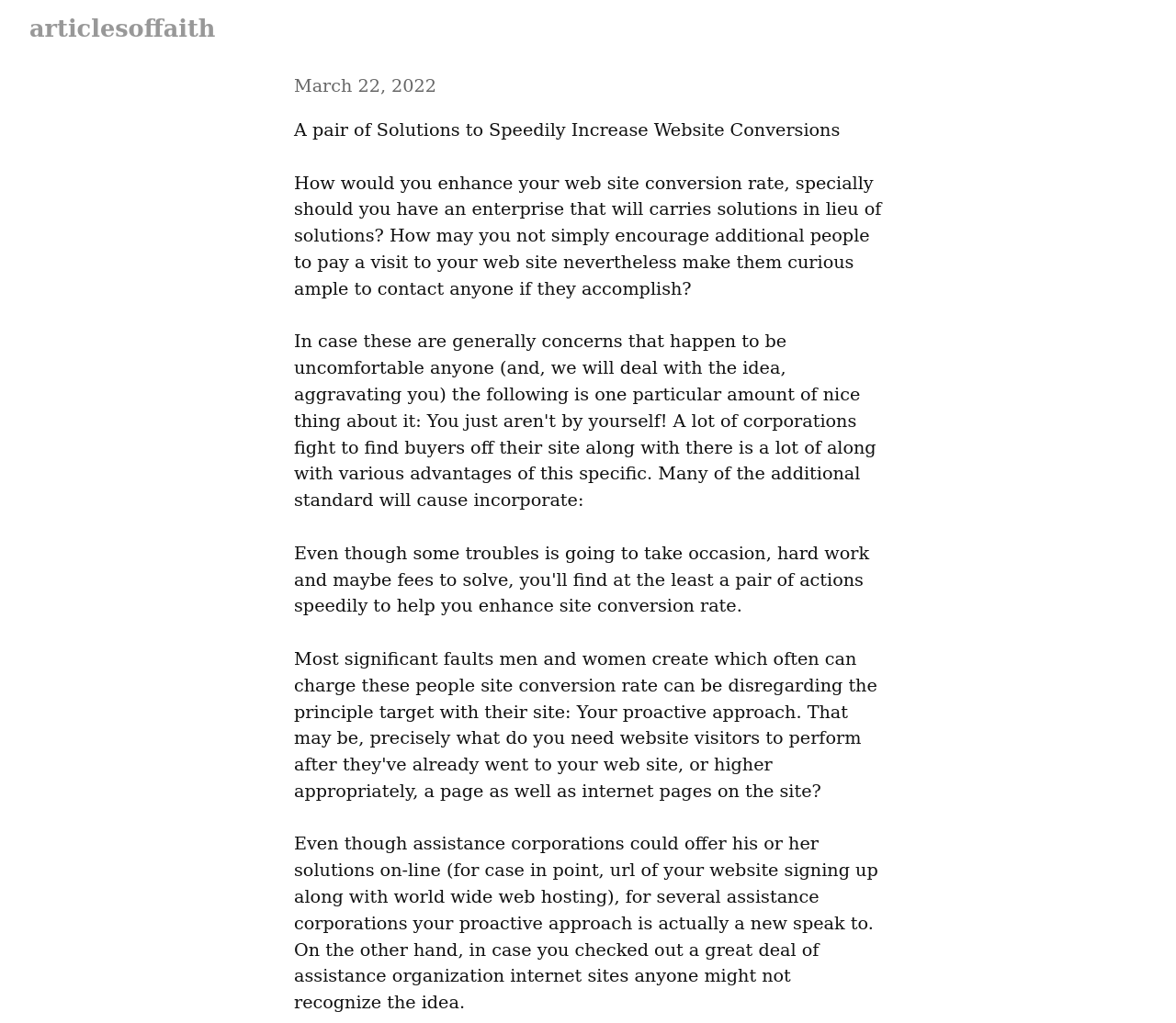What is the bounding box coordinate of the region that describes the article title?
Answer the question with just one word or phrase using the image.

[0.25, 0.117, 0.714, 0.137]